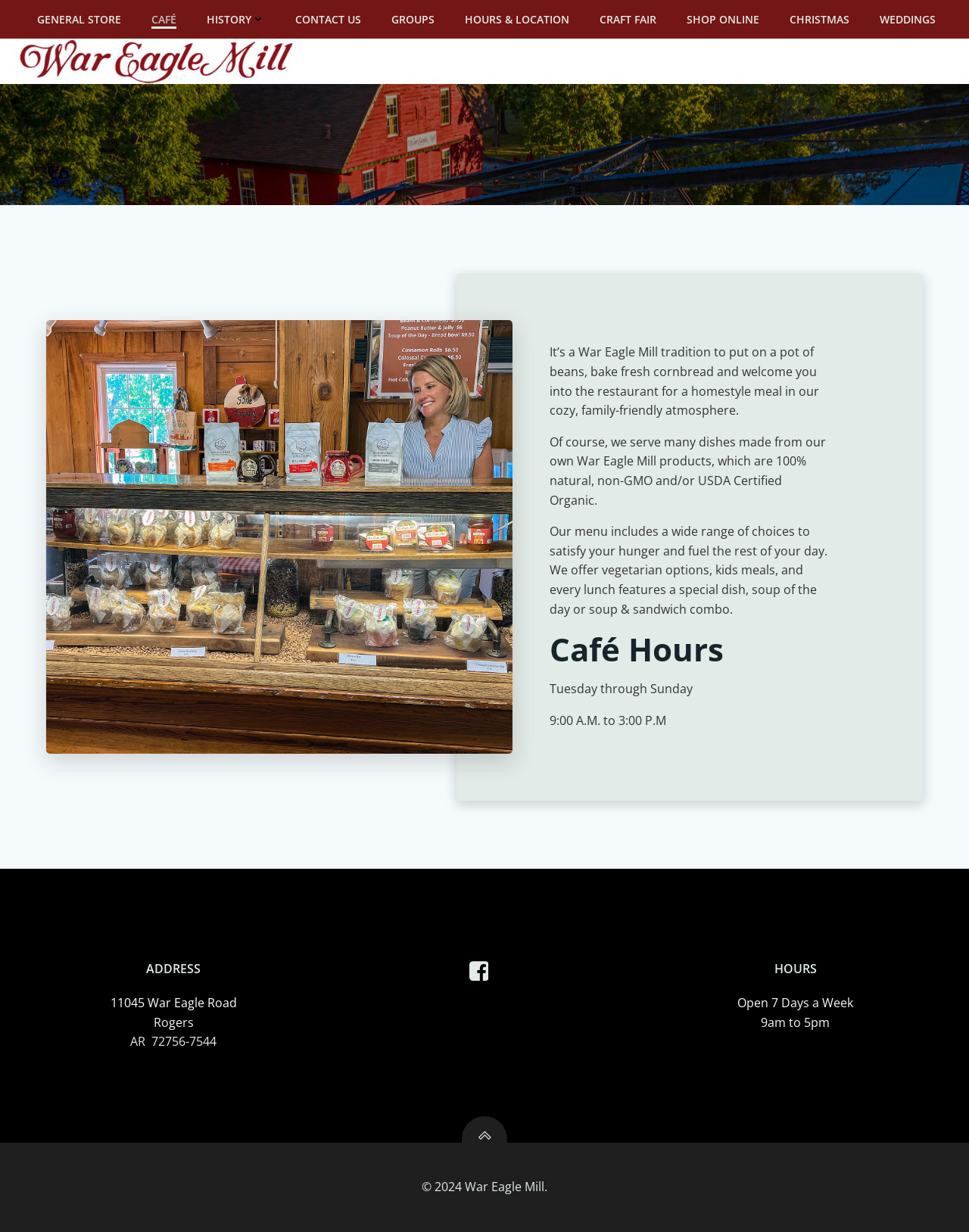Could you please study the image and provide a detailed answer to the question:
What type of meal does the restaurant serve?

Based on the webpage, it is mentioned in the static text 'It’s a War Eagle Mill tradition to put on a pot of beans, bake fresh cornbread and welcome you into the restaurant for a homestyle meal in our cozy, family-friendly atmosphere.' that the restaurant serves homestyle meals.